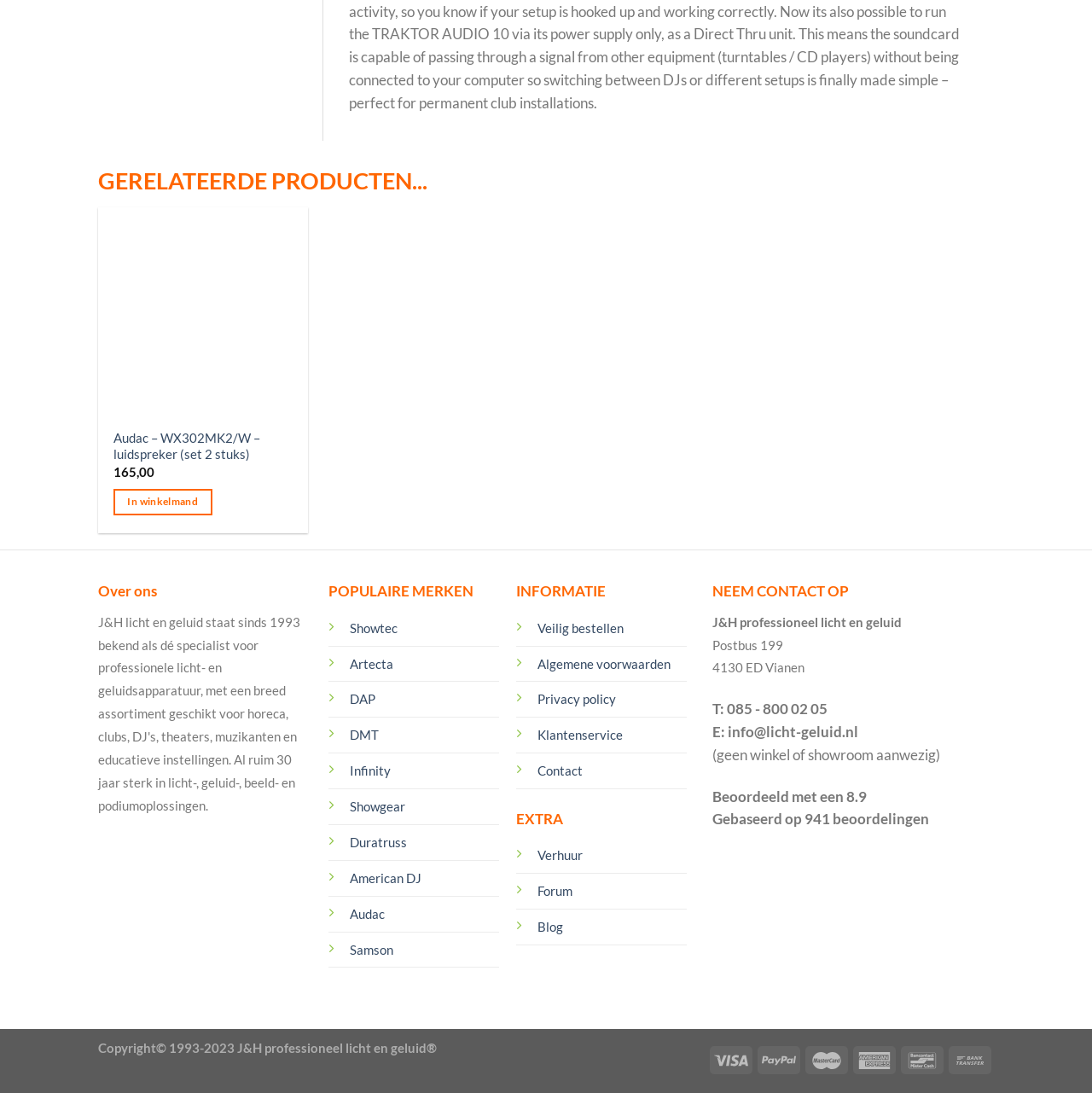Analyze the image and answer the question with as much detail as possible: 
What is the phone number of the company?

The phone number of the company can be found in the contact information section, where it is listed as T: 085 - 800 02 05.